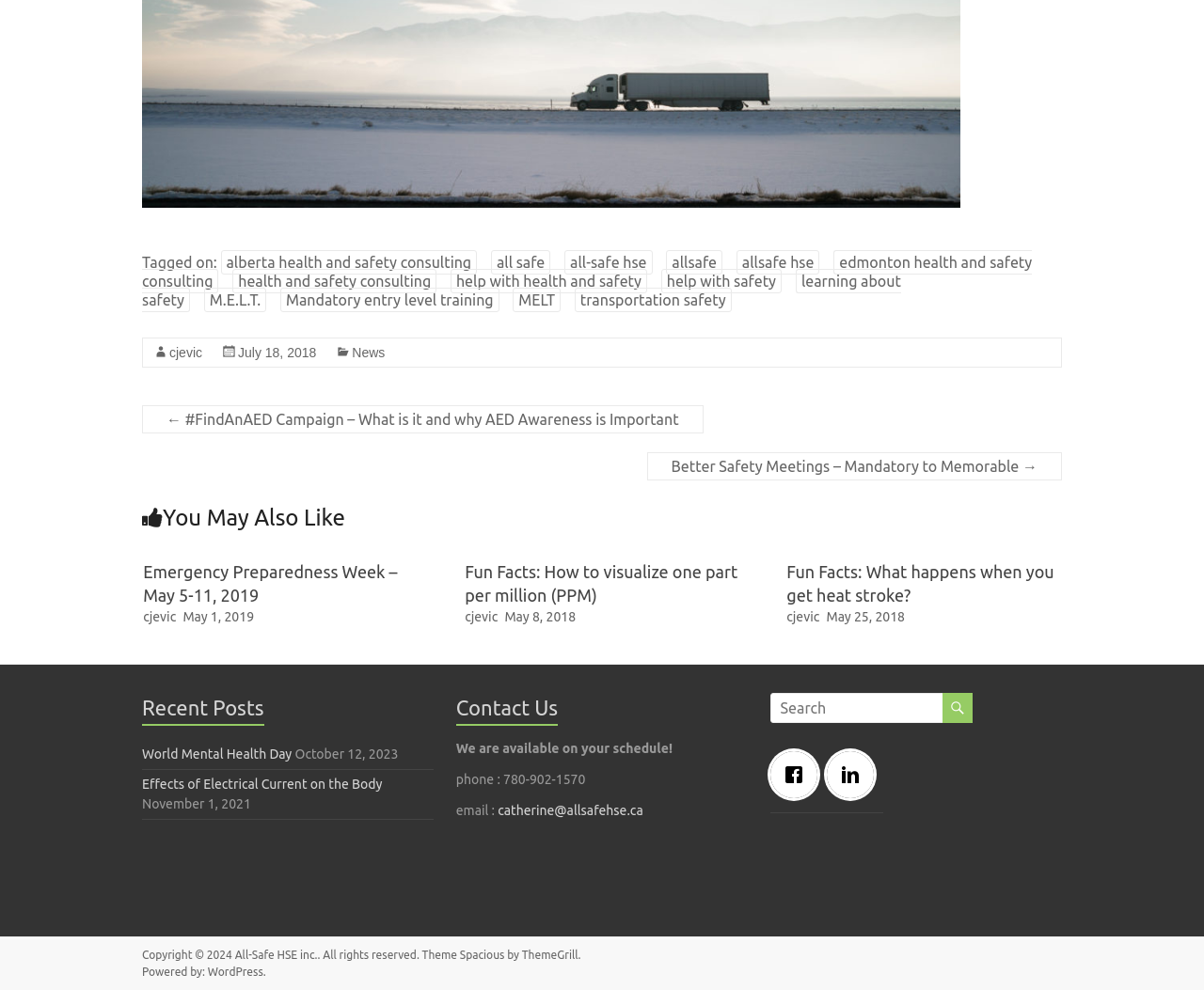From the element description Contact, predict the bounding box coordinates of the UI element. The coordinates must be specified in the format (top-left x, top-left y, bottom-right x, bottom-right y) and should be within the 0 to 1 range.

None